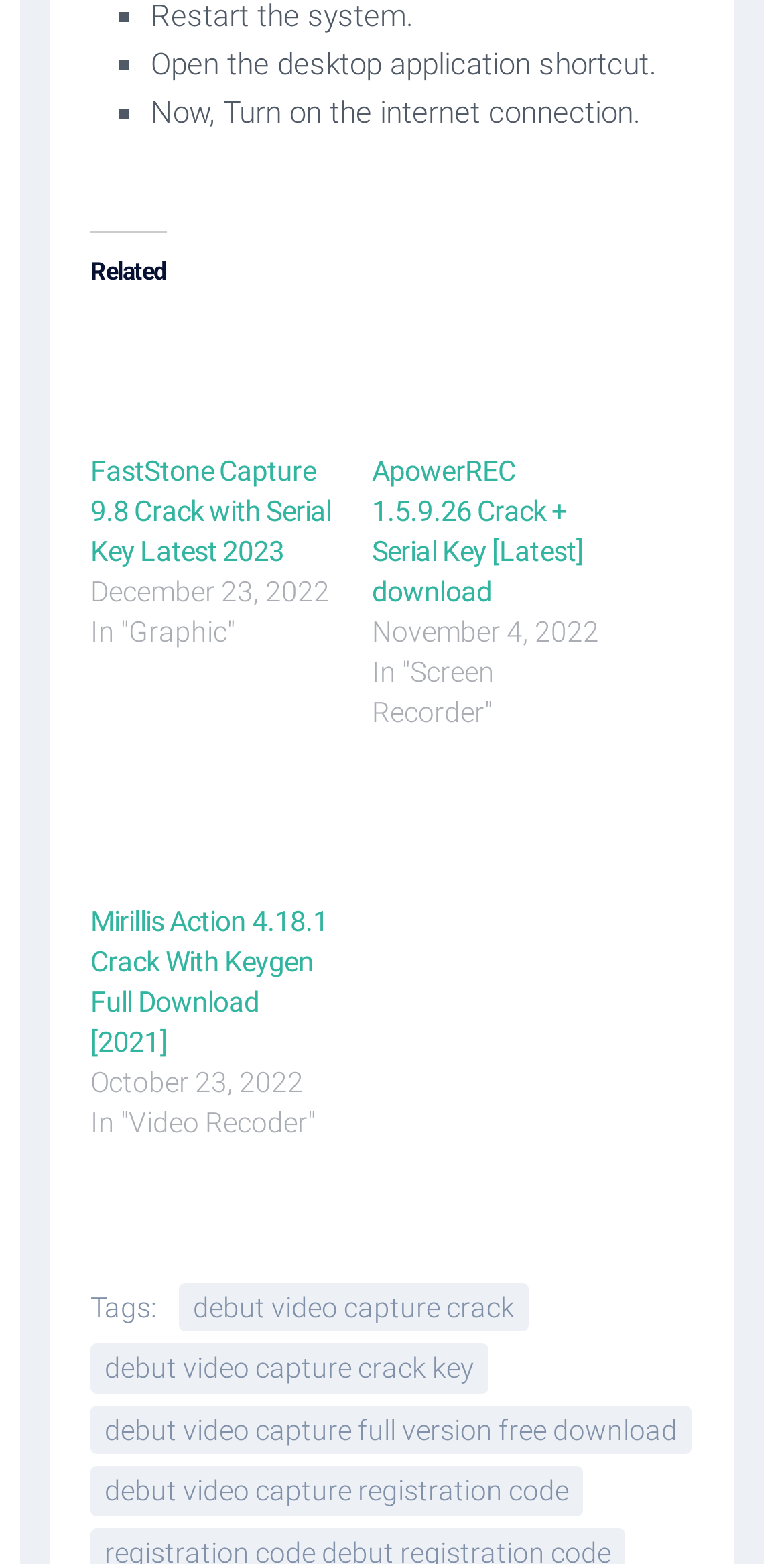Show the bounding box coordinates for the HTML element described as: "debut video capture crack".

[0.228, 0.82, 0.674, 0.852]